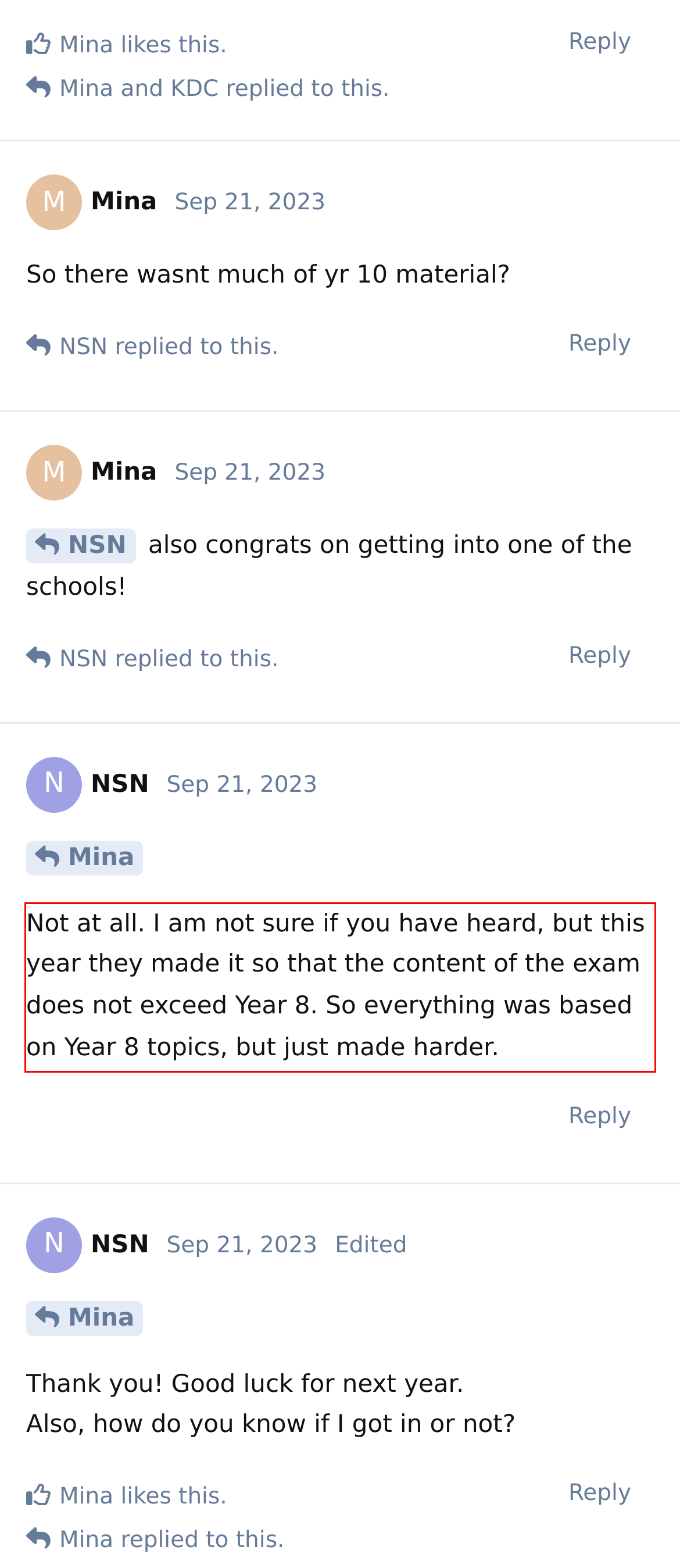You have a webpage screenshot with a red rectangle surrounding a UI element. Extract the text content from within this red bounding box.

Not at all. I am not sure if you have heard, but this year they made it so that the content of the exam does not exceed Year 8. So everything was based on Year 8 topics, but just made harder.